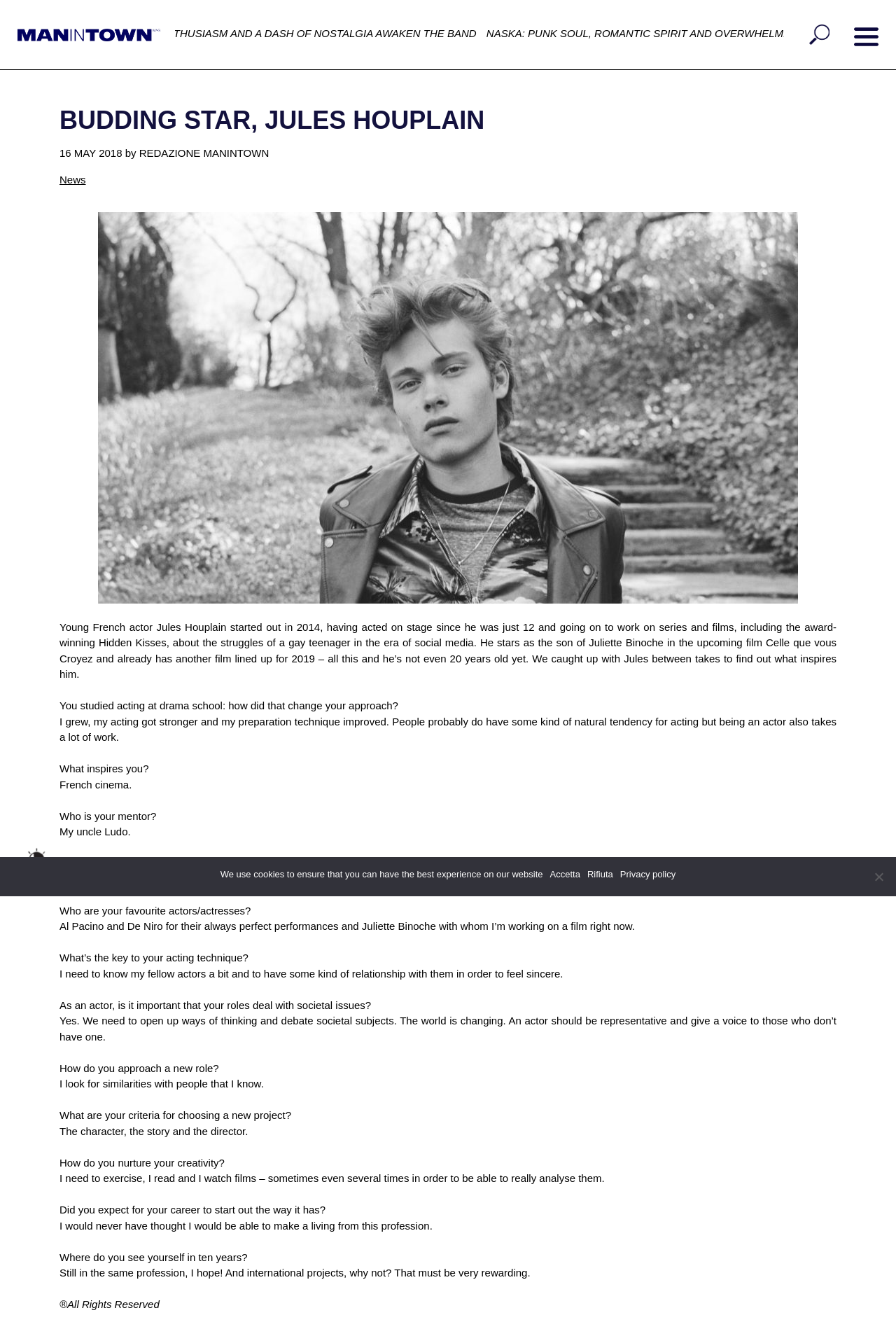Please identify and generate the text content of the webpage's main heading.

BUDDING STAR, JULES HOUPLAIN